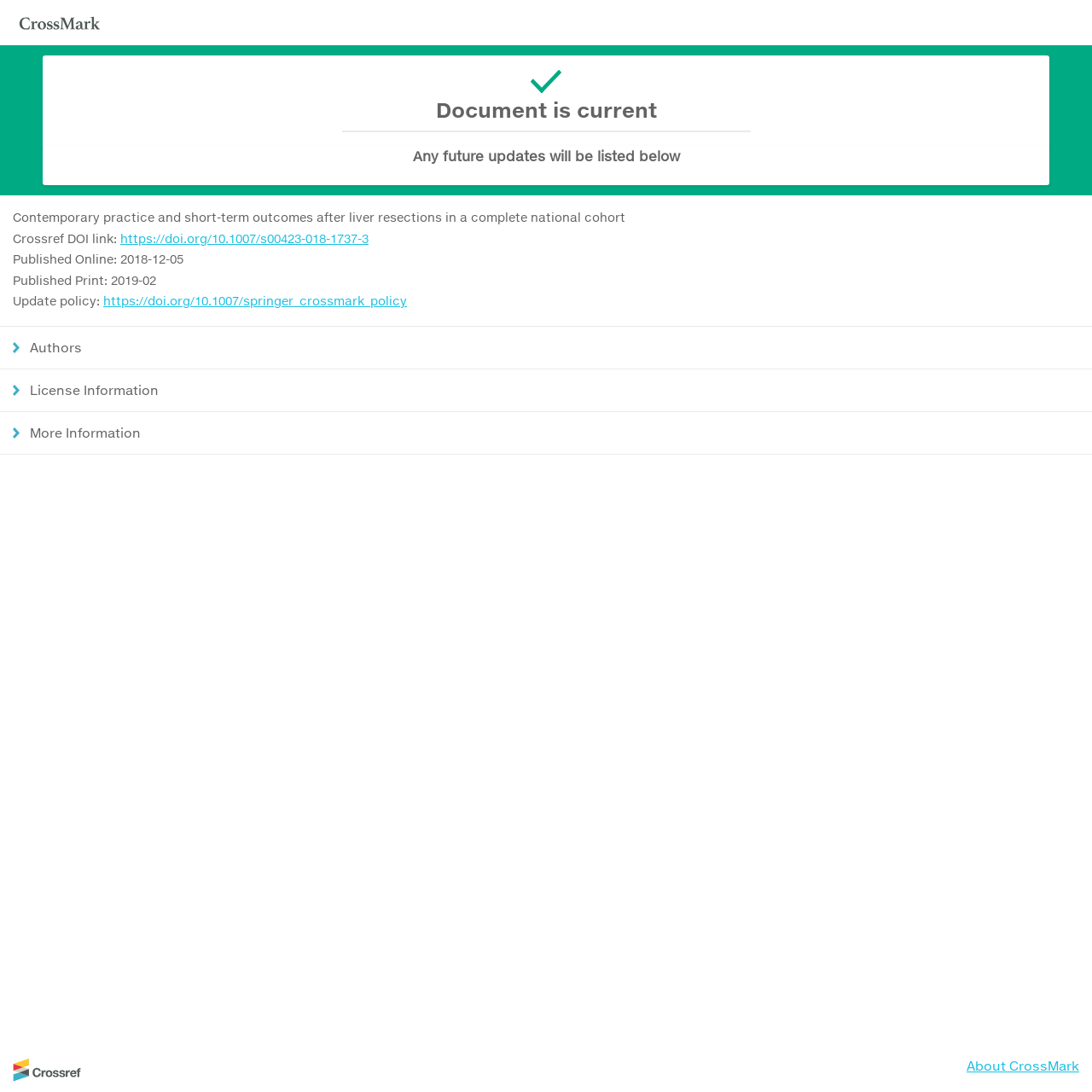Kindly respond to the following question with a single word or a brief phrase: 
What is the update policy for this document?

https://doi.org/10.1007/springer_crossmark_policy